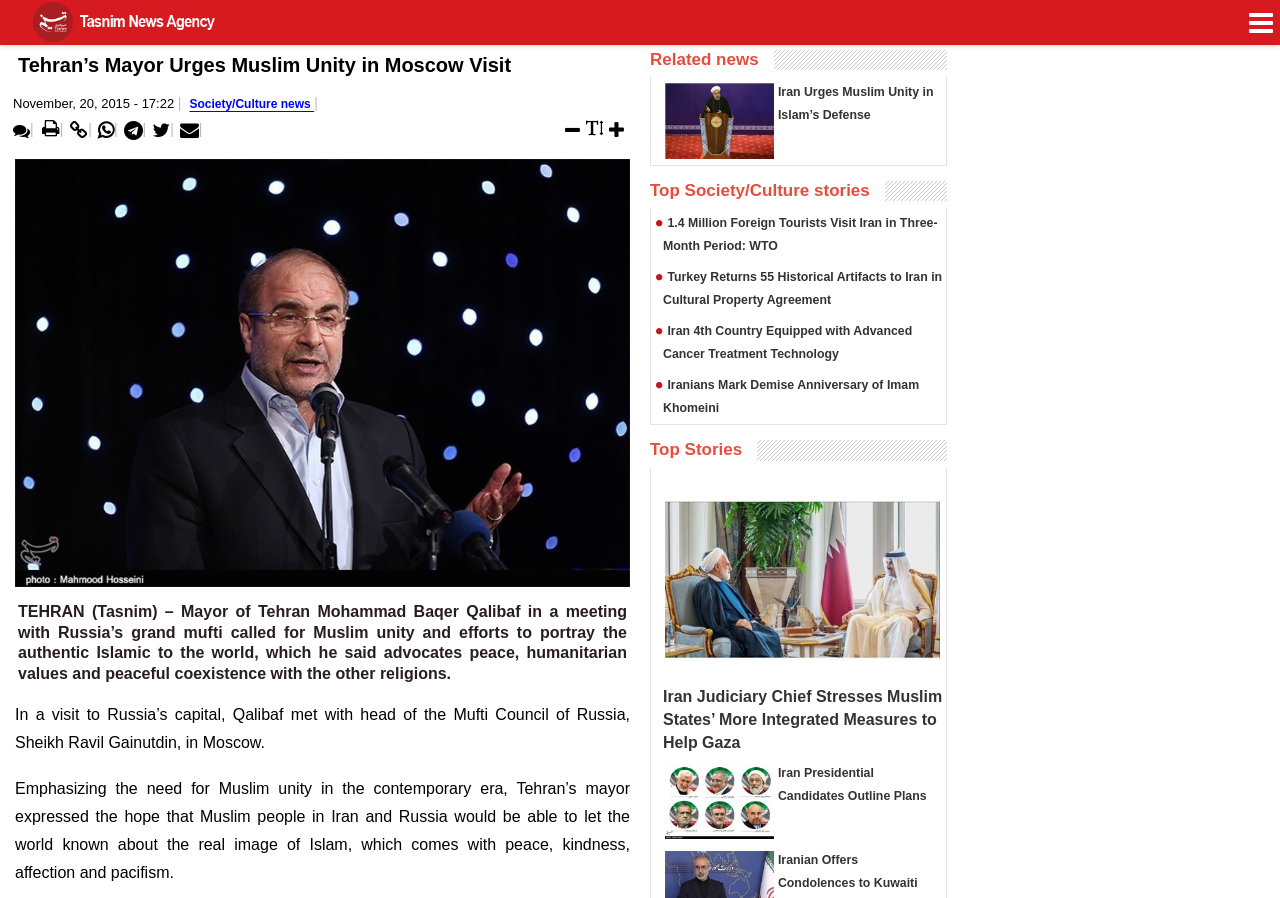Bounding box coordinates must be specified in the format (top-left x, top-left y, bottom-right x, bottom-right y). All values should be floating point numbers between 0 and 1. What are the bounding box coordinates of the UI element described as: Search

None